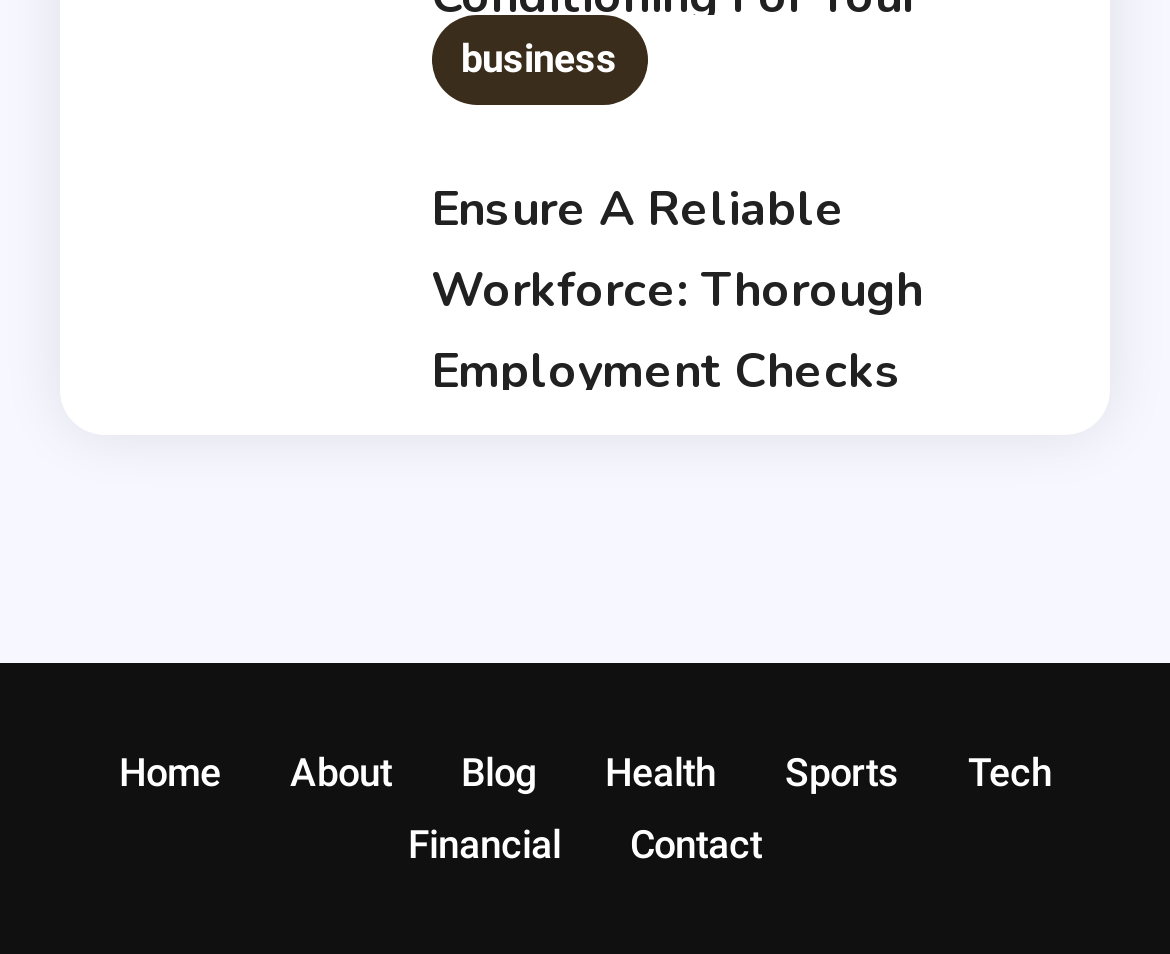Can you show the bounding box coordinates of the region to click on to complete the task described in the instruction: "Read about employment checks"?

[0.369, 0.184, 0.789, 0.423]